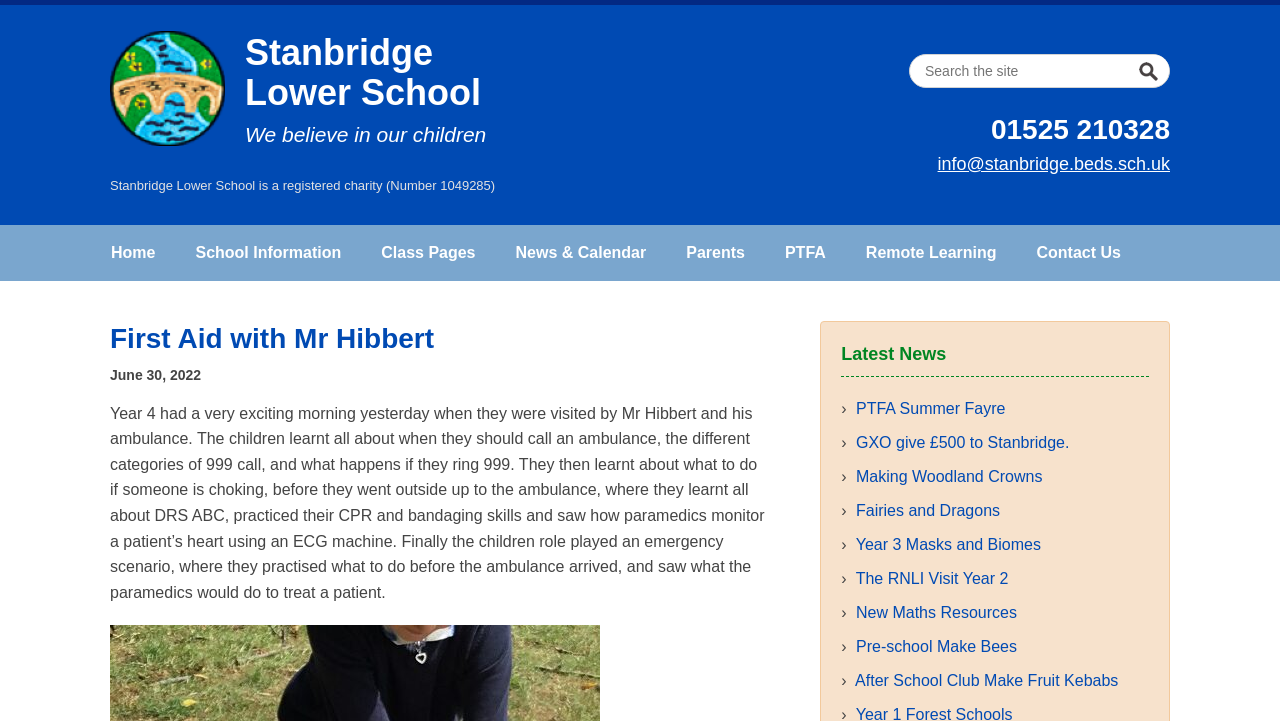Identify the bounding box for the described UI element. Provide the coordinates in (top-left x, top-left y, bottom-right x, bottom-right y) format with values ranging from 0 to 1: New Maths Resources

[0.669, 0.837, 0.794, 0.861]